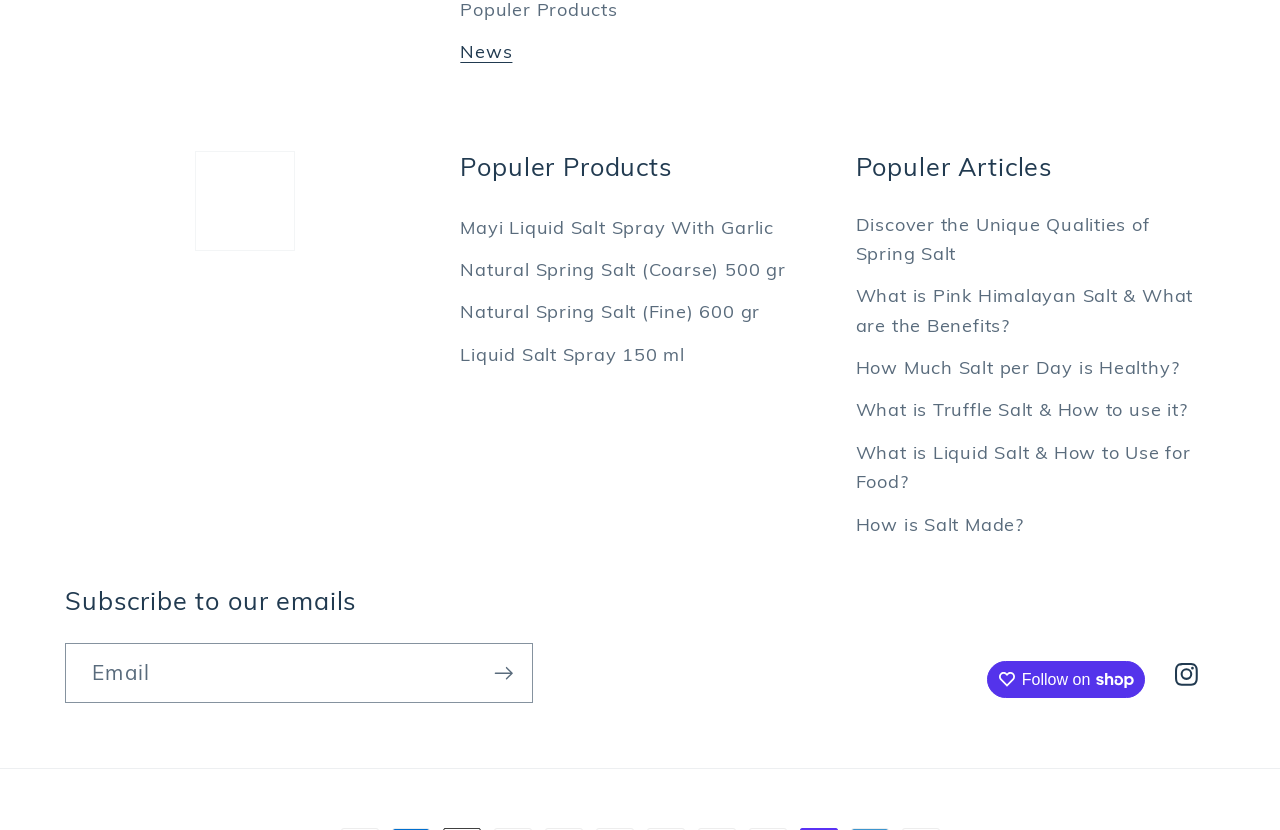What is the purpose of the textbox?
Using the image, elaborate on the answer with as much detail as possible.

The textbox element with the label 'Email' and required attribute set to True is likely used to enter an email address, possibly for subscribing to the website's emails as indicated by the nearby heading 'Subscribe to our emails'. 